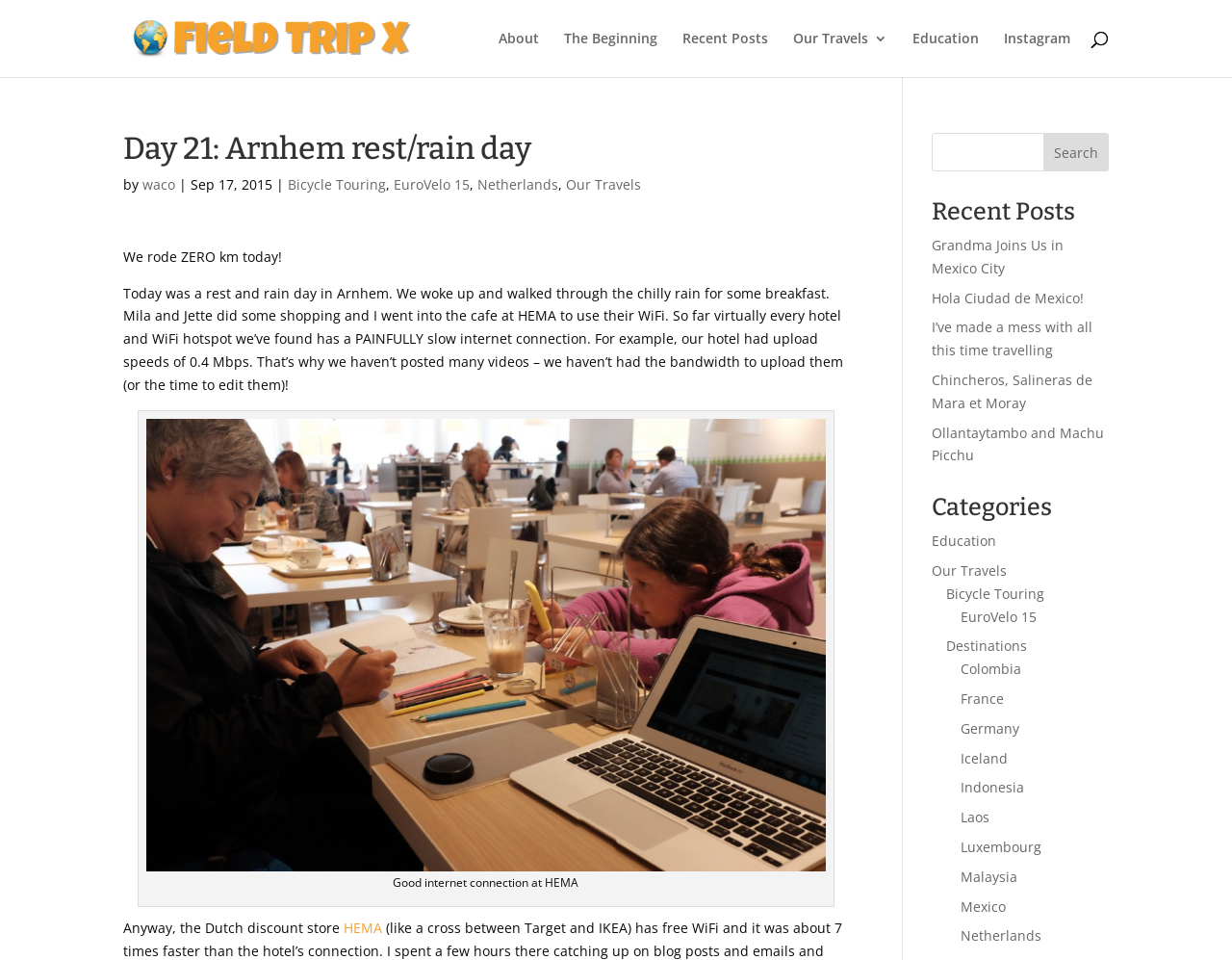Predict the bounding box of the UI element that fits this description: "Our Travels".

[0.459, 0.183, 0.52, 0.202]